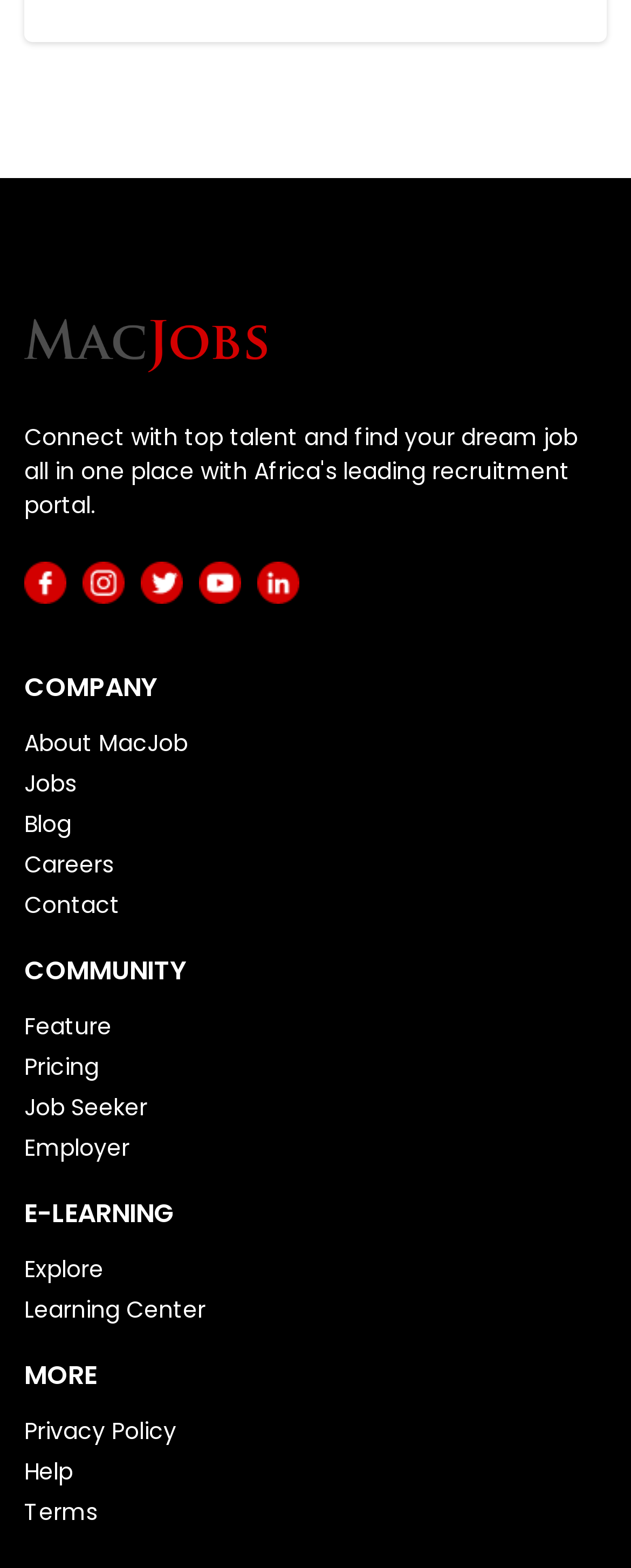How many links are there in the COMPANY section?
From the image, respond using a single word or phrase.

6